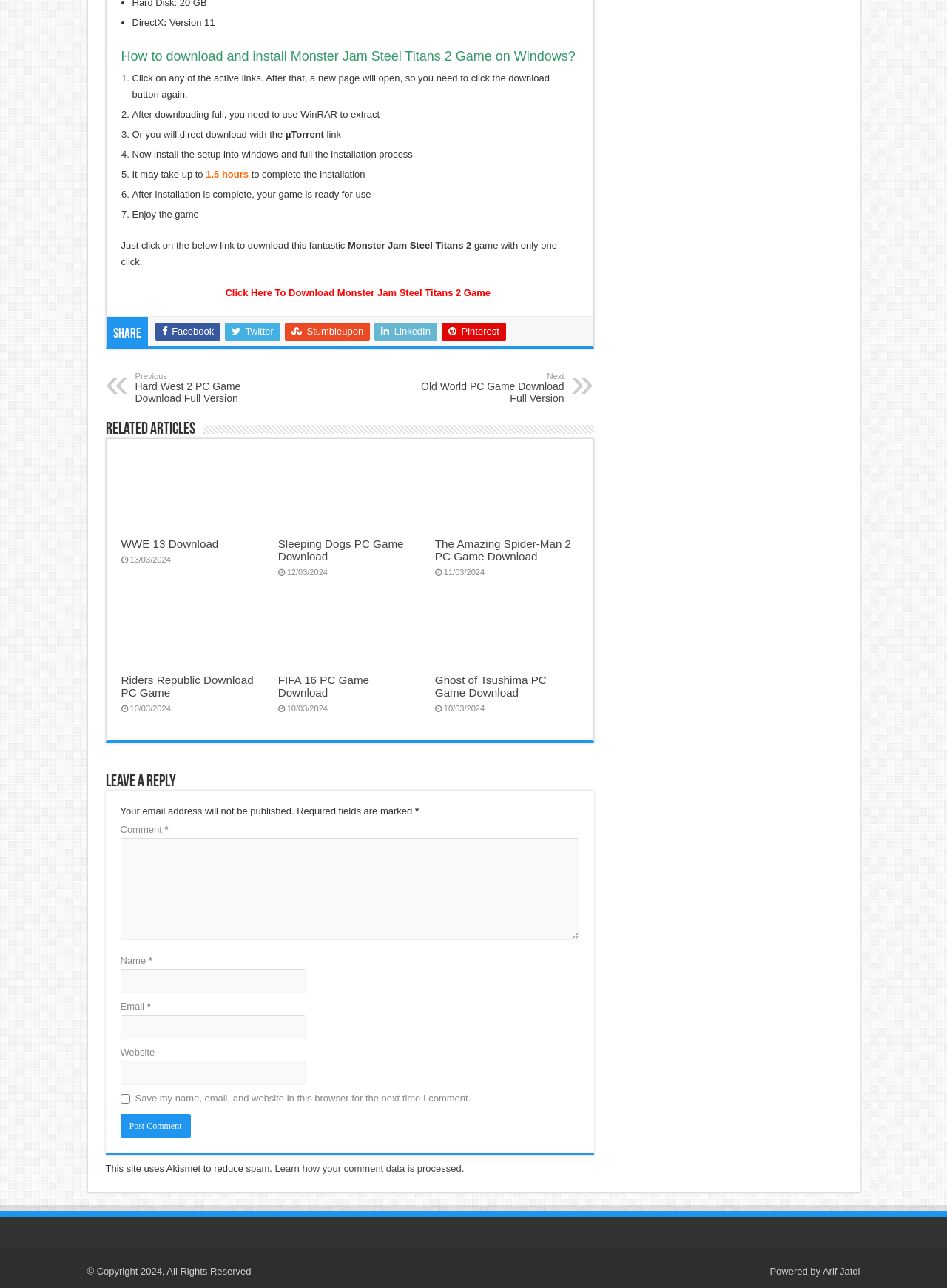Can you show the bounding box coordinates of the region to click on to complete the task described in the instruction: "Enter a comment in the comment box"?

[0.127, 0.65, 0.611, 0.73]